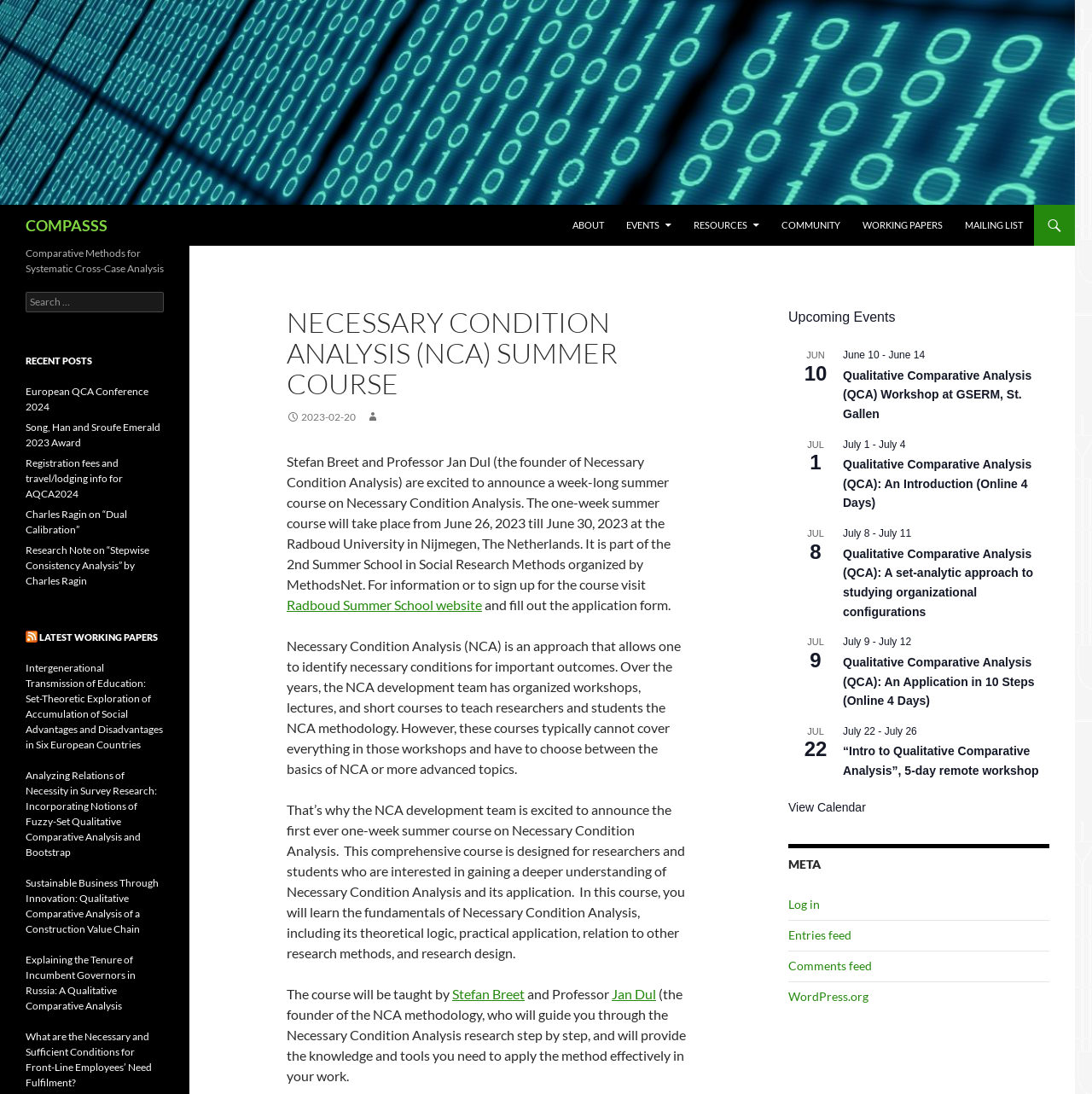Answer the question in one word or a short phrase:
What is the location of the summer course?

Radboud University in Nijmegen, The Netherlands